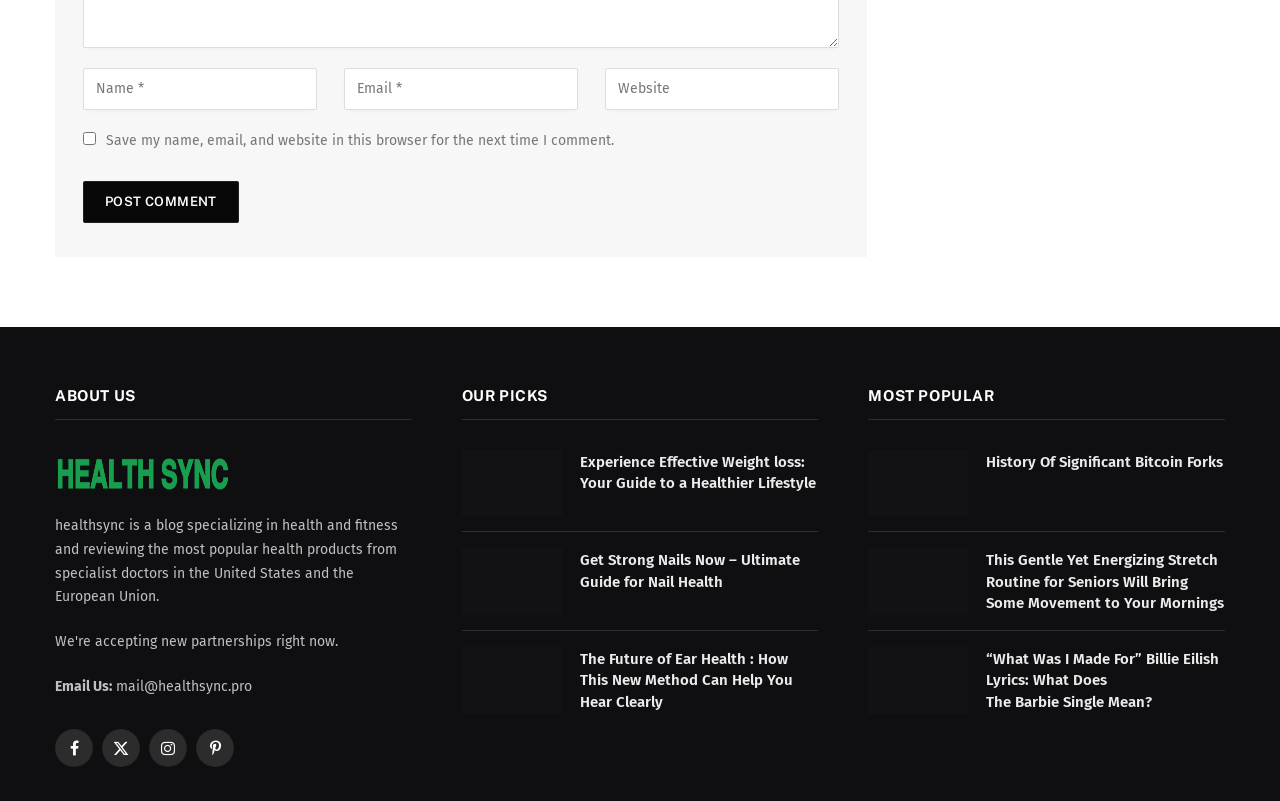Bounding box coordinates are specified in the format (top-left x, top-left y, bottom-right x, bottom-right y). All values are floating point numbers bounded between 0 and 1. Please provide the bounding box coordinate of the region this sentence describes: news

None